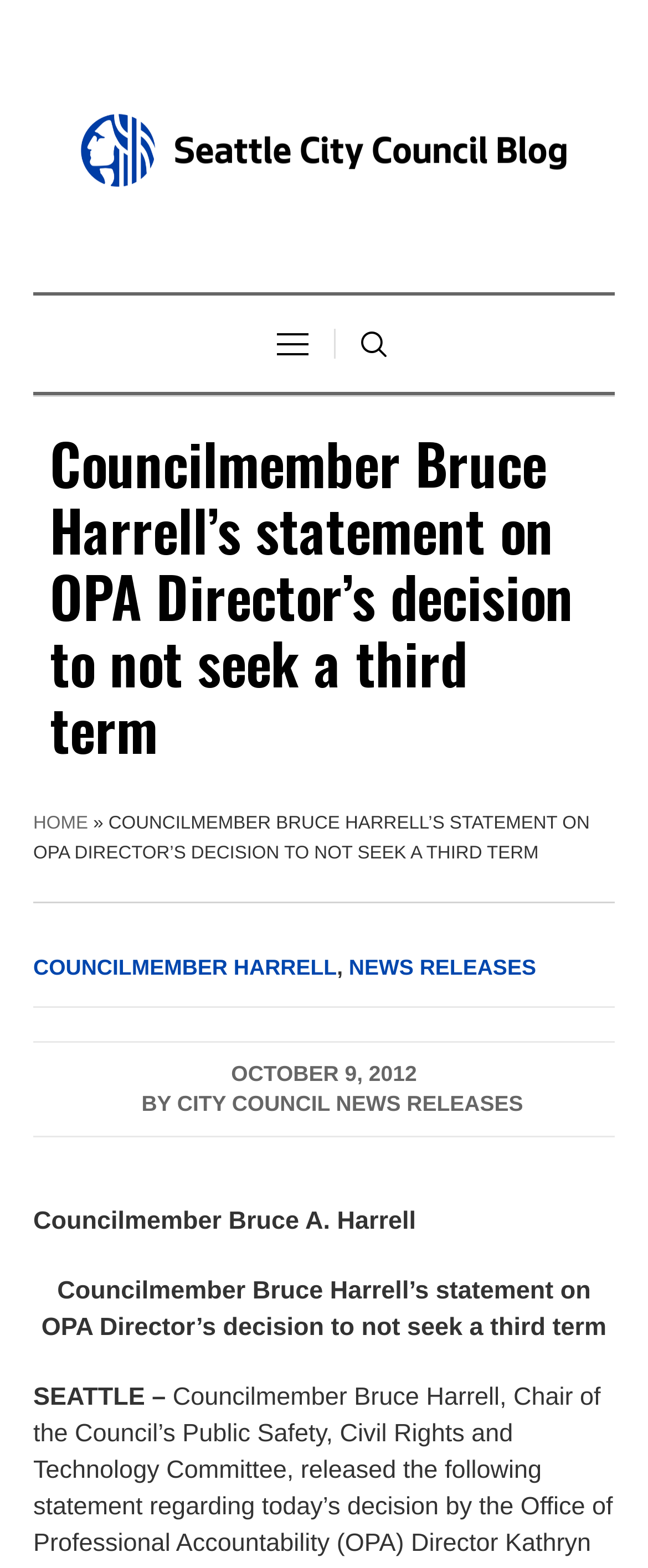Is there a link to the homepage?
Give a detailed explanation using the information visible in the image.

There is a link to the homepage located at the top of the webpage, with the text 'HOME'.